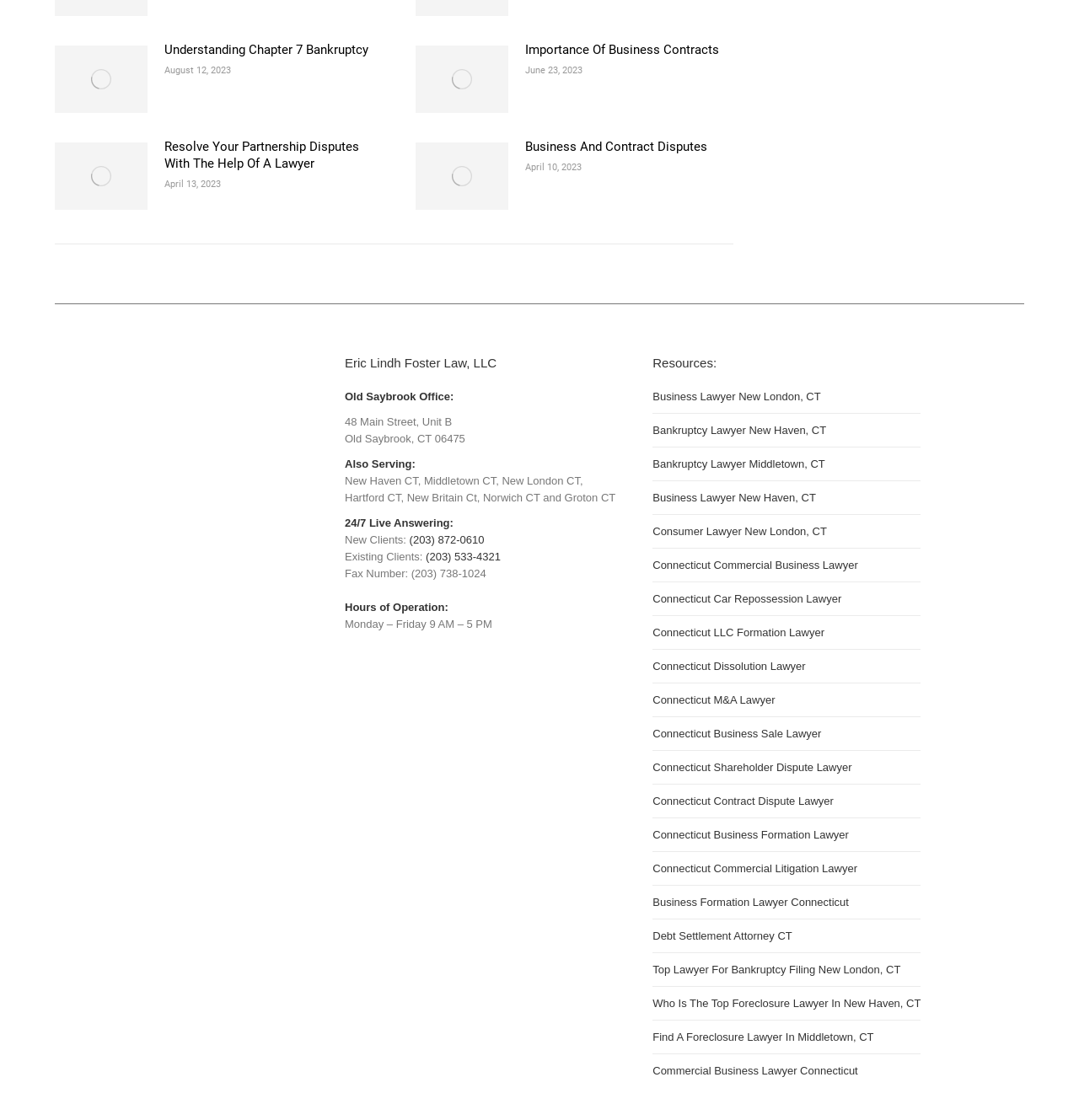Use one word or a short phrase to answer the question provided: 
How many articles are on this webpage?

4